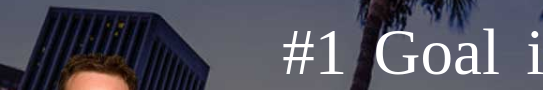Explain the details of the image comprehensively.

The image prominently features a message stating "#1 Goal is" against a backdrop that suggests a professional environment, likely related to legal services or consultation. The design uses a modern font, with the phrase emphasized to highlight a commitment to excellence. Visible details in the background include the outlines of palm trees and a building, indicating a Los Angeles setting, which aligns with themes of criminal defense and legal support as represented on the webpage. This image likely serves to convey the importance of achieving client satisfaction and securing favorable outcomes in legal cases, reinforcing the firm's dedication to its clients' needs.